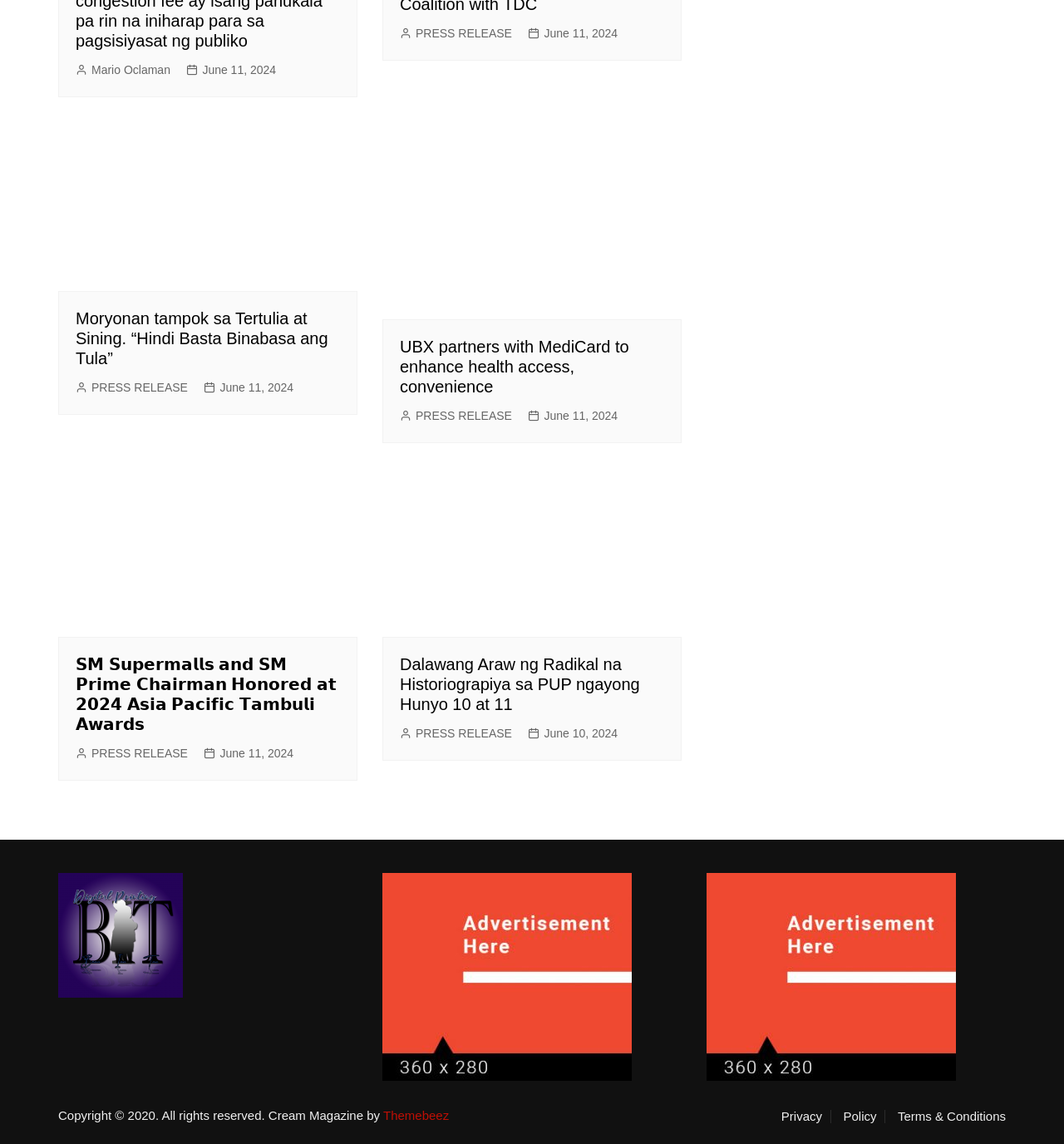Can you look at the image and give a comprehensive answer to the question:
What is the topic of the image with UBX and MediCard?

I found an image with the description 'UBX partners with MediCard to enhance health access, convenience' associated with the figure element with ID 528, which also has a link with the same description.